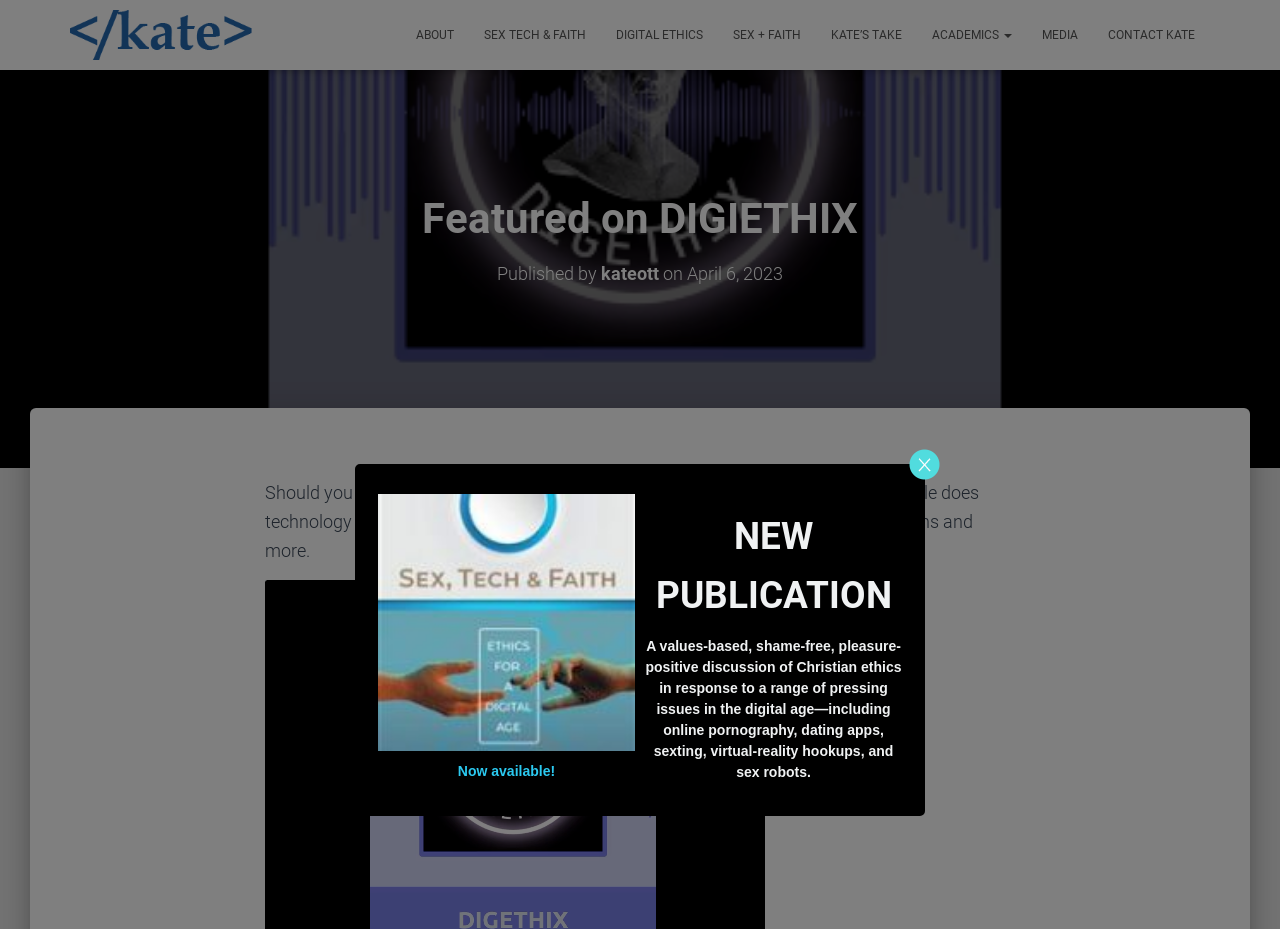Answer the question below in one word or phrase:
What is the topic of the new publication?

Christian ethics in digital age